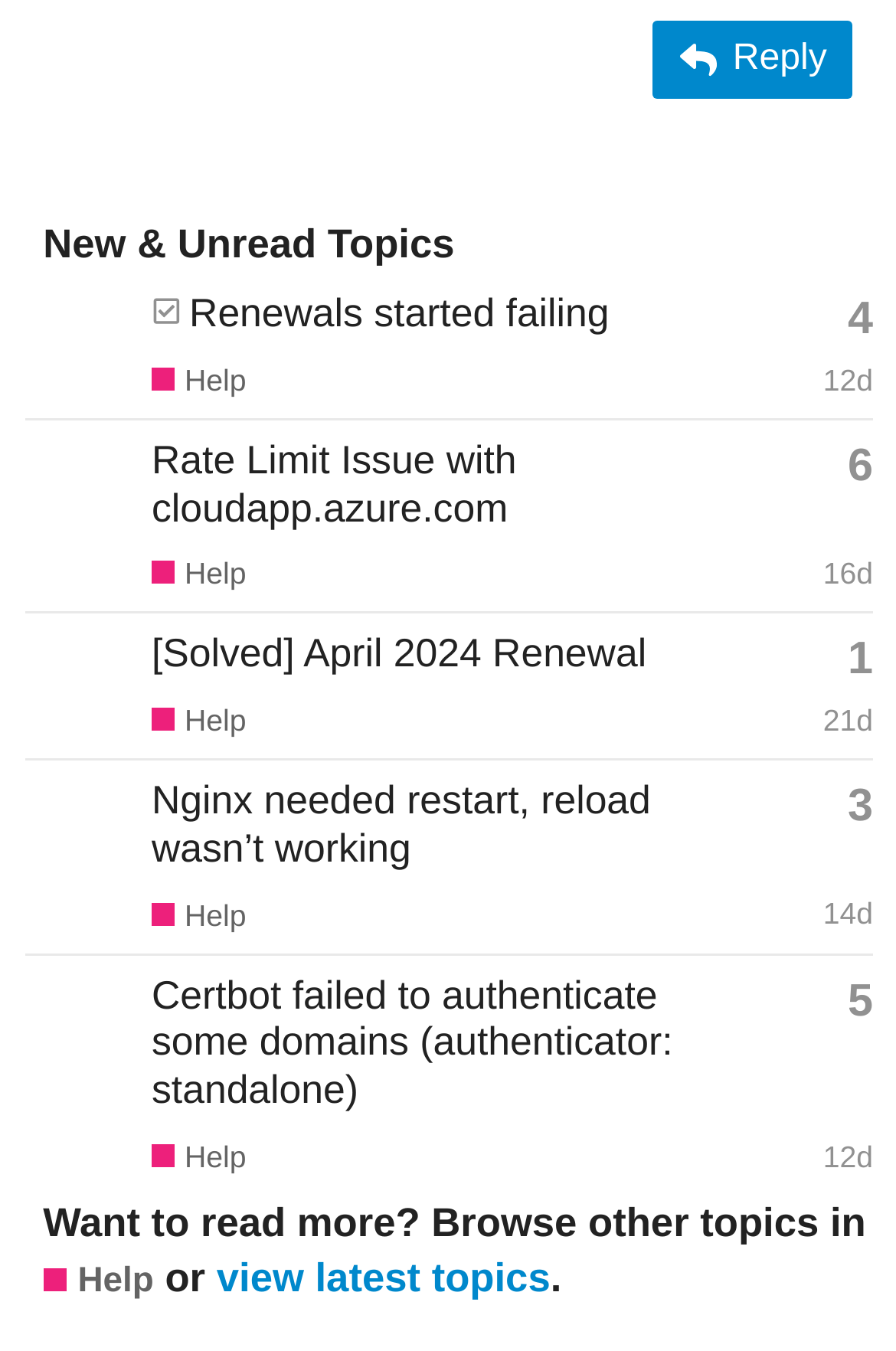Identify the bounding box coordinates of the element to click to follow this instruction: 'Click the 'Reply' button'. Ensure the coordinates are four float values between 0 and 1, provided as [left, top, right, bottom].

[0.729, 0.015, 0.952, 0.072]